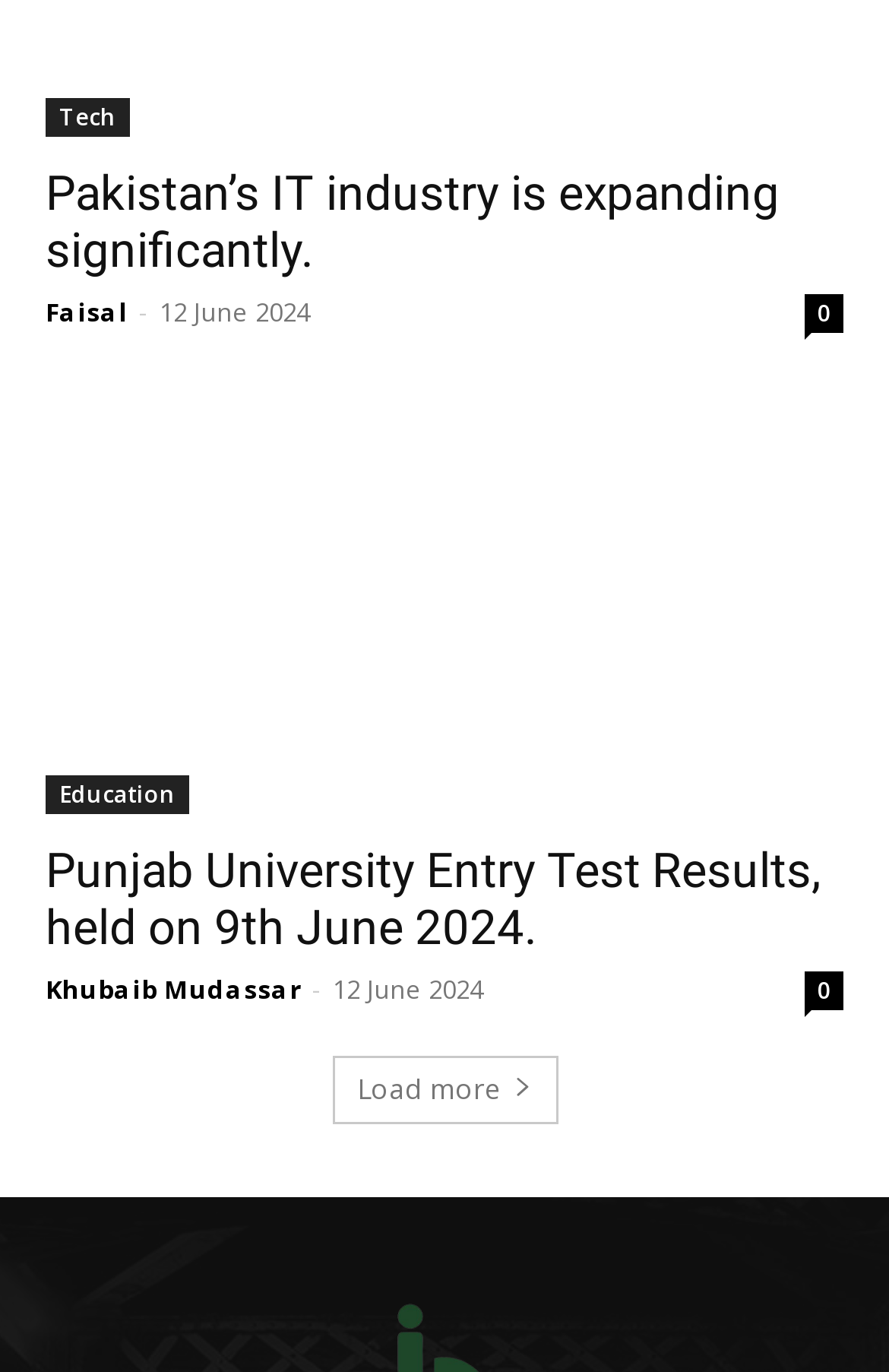Examine the image and give a thorough answer to the following question:
When was the article about Pakistan's IT industry published?

The article about Pakistan's IT industry has a time element with the text '12 June 2024', which indicates the publication date.